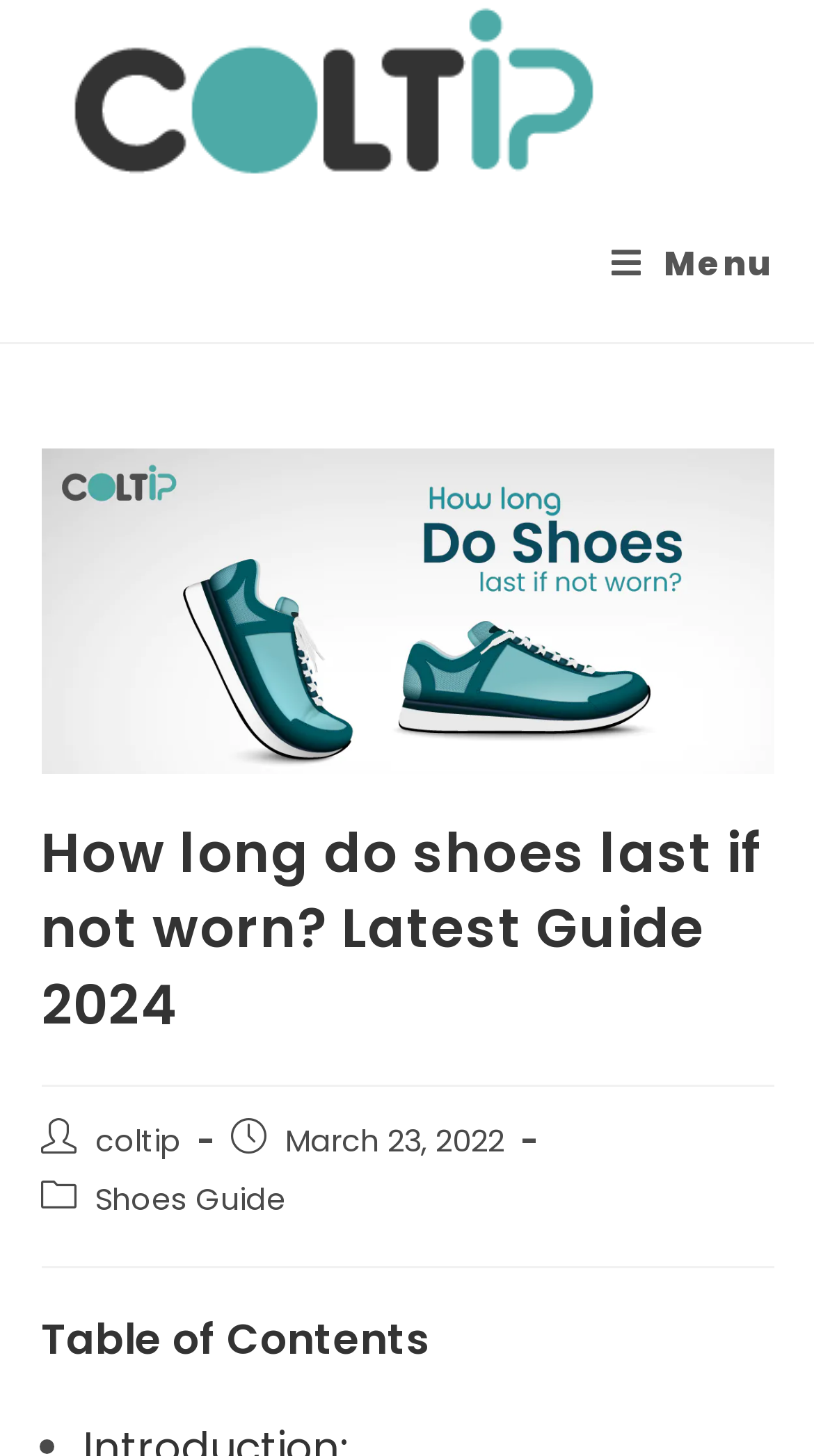Please find the bounding box coordinates (top-left x, top-left y, bottom-right x, bottom-right y) in the screenshot for the UI element described as follows: coltip

[0.117, 0.77, 0.222, 0.798]